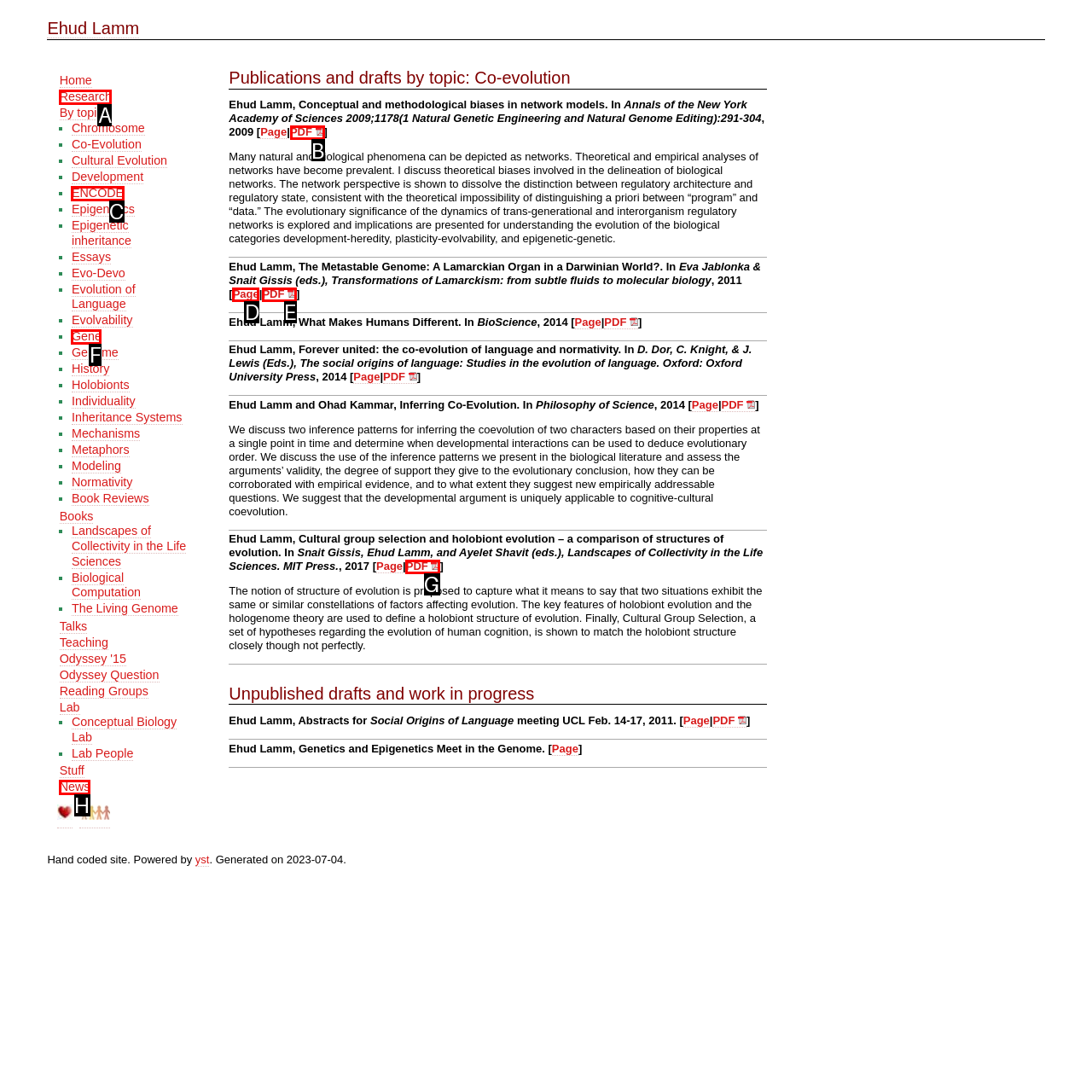Determine the letter of the element to click to accomplish this task: download the PDF of 'Ehud Lamm, Conceptual and methodological biases in network models'. Respond with the letter.

B